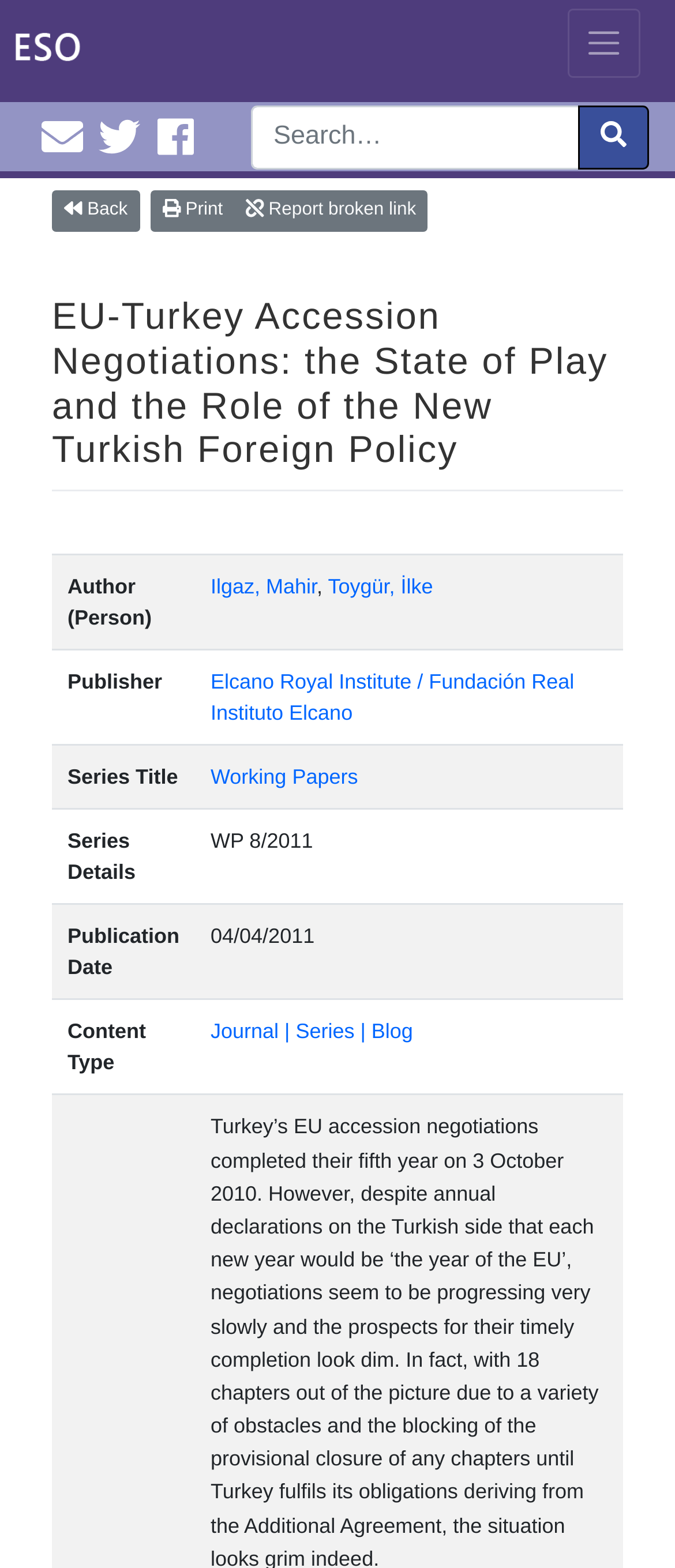How many social media links are there?
Please answer the question with as much detail as possible using the screenshot.

I counted the number of social media links, which are Email EuroInfoHub@cardiff.ac.uk, Cardiff EDC Twitter, and Cardiff EDC Facebook, so there are 3 social media links.